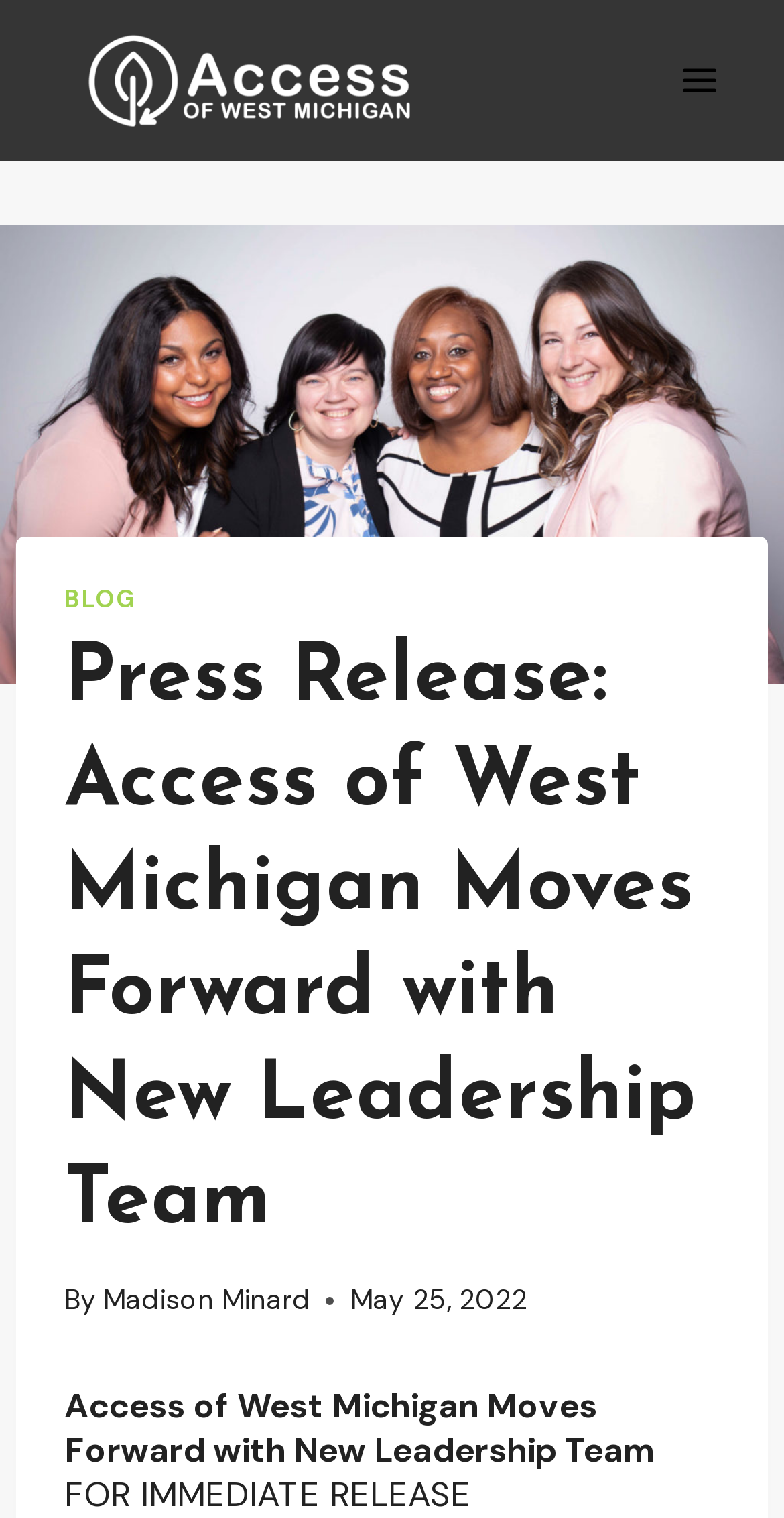Refer to the screenshot and answer the following question in detail:
How many menu items are visible when the menu is not expanded?

When the menu is not expanded, only one menu item is visible, which is 'BLOG'. This can be found by looking at the menu button on the top-right corner of the webpage, which has an option to expand and show more menu items.